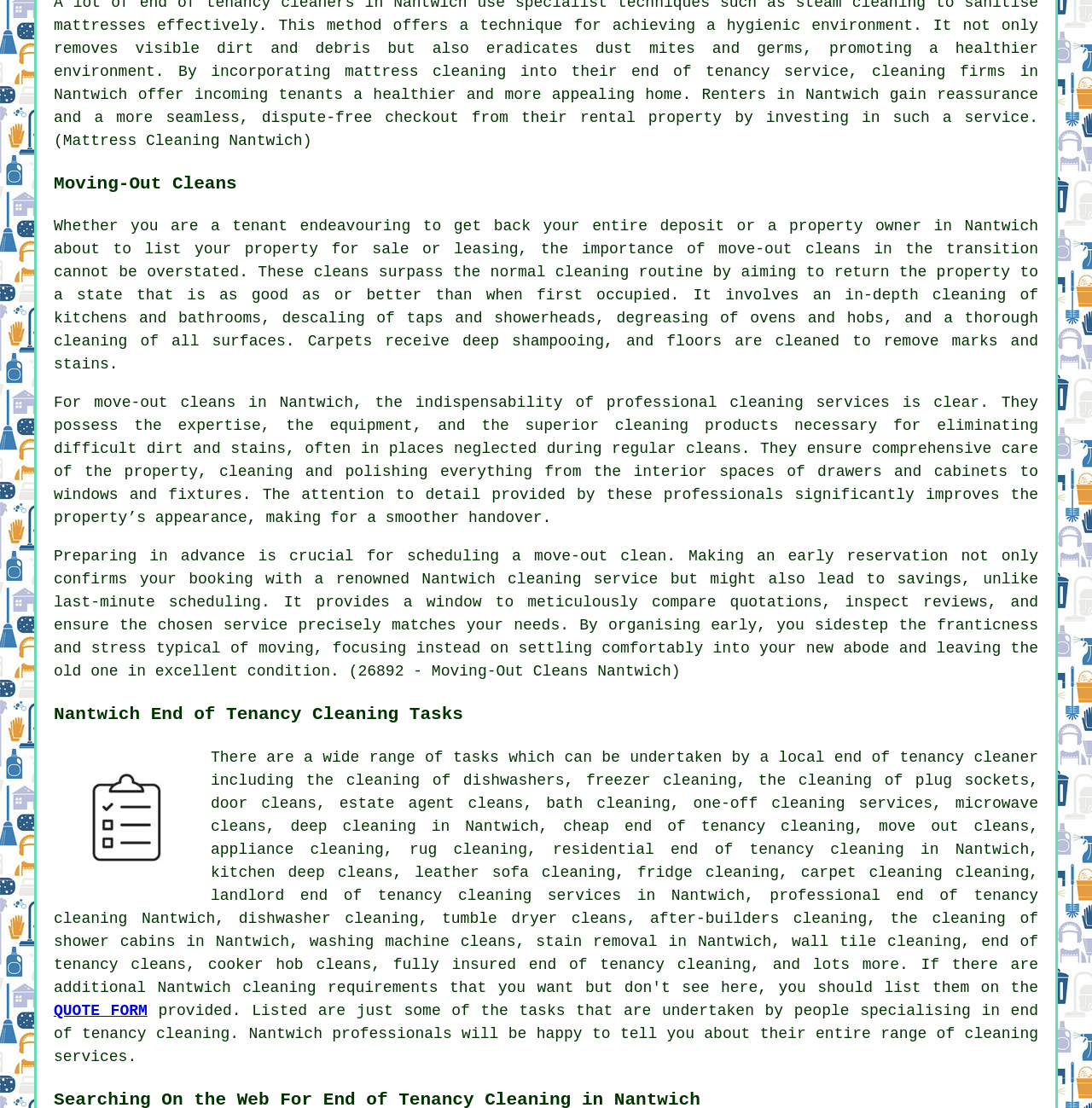Please answer the following question using a single word or phrase: 
What is the main topic of this webpage?

Move-out cleans